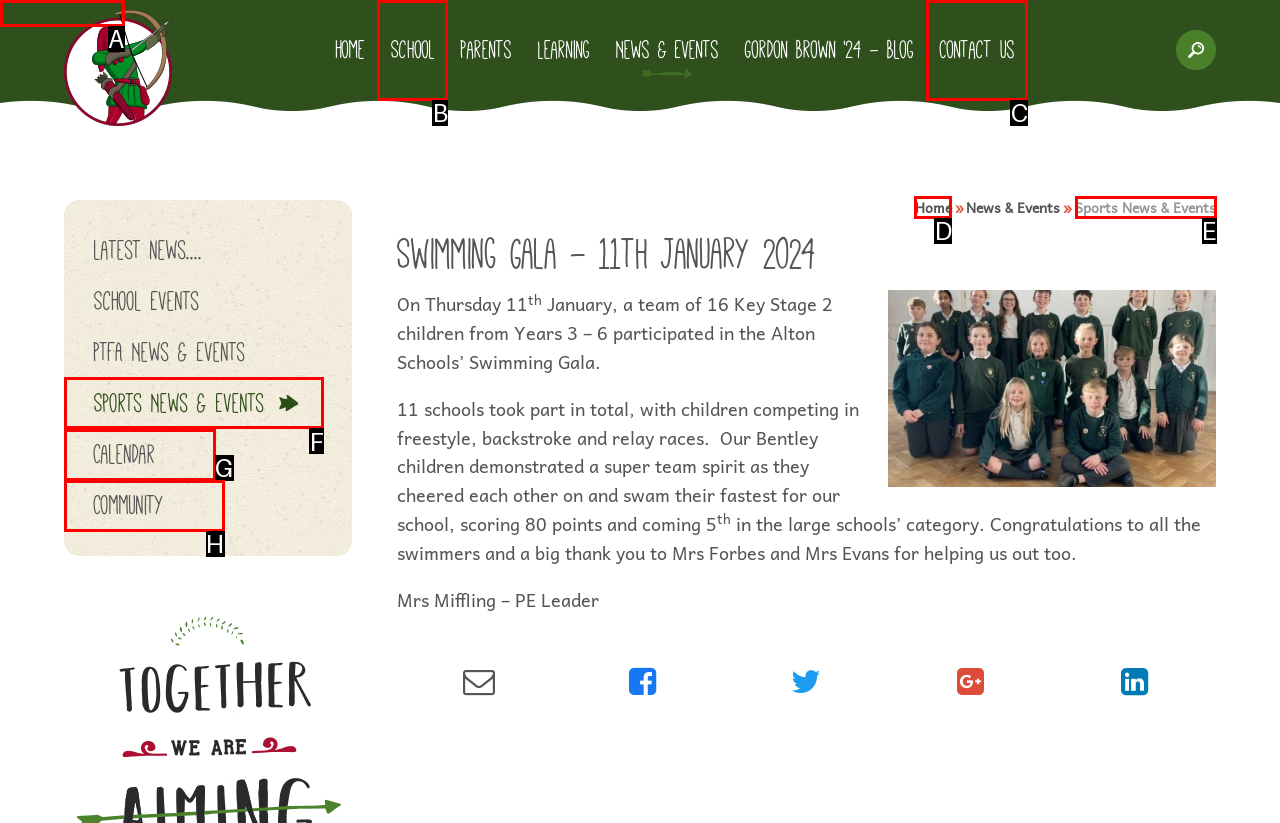Find the HTML element to click in order to complete this task: View the 'Sports News & Events'
Answer with the letter of the correct option.

F